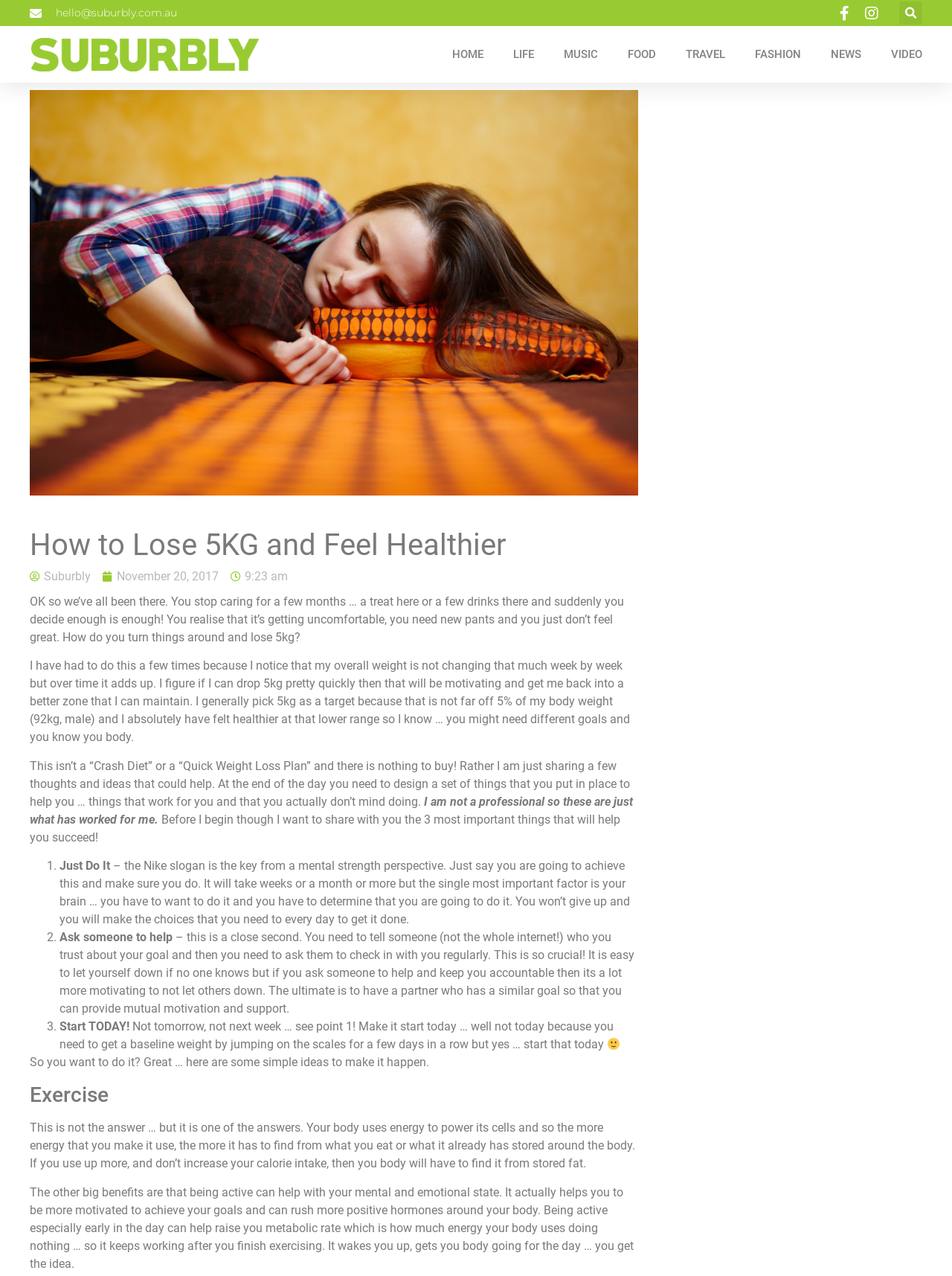Kindly determine the bounding box coordinates of the area that needs to be clicked to fulfill this instruction: "Read the article about how to lose 5KG and feel healthier".

[0.031, 0.466, 0.655, 0.505]